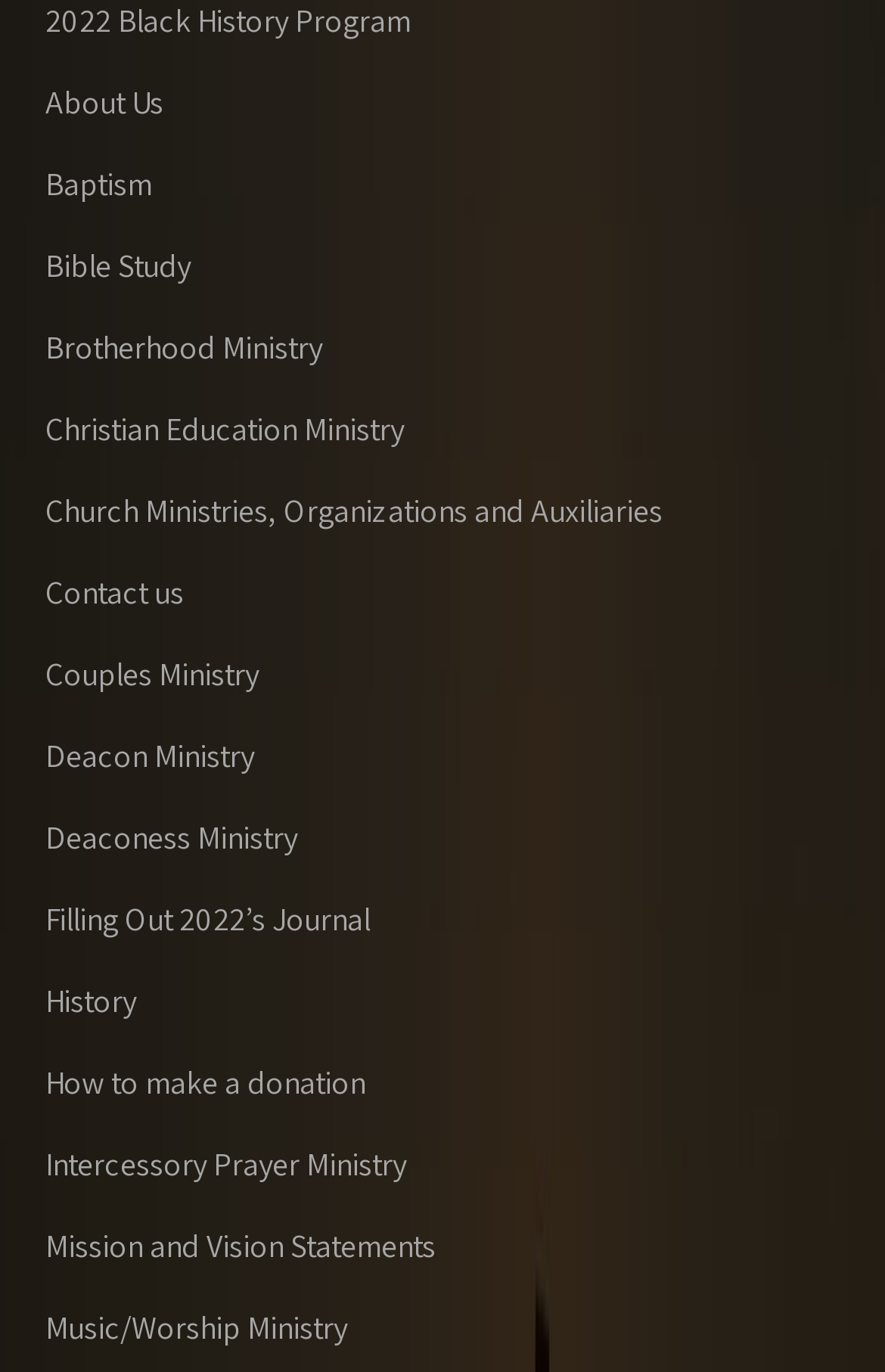For the given element description Filling Out 2022’s Journal, determine the bounding box coordinates of the UI element. The coordinates should follow the format (top-left x, top-left y, bottom-right x, bottom-right y) and be within the range of 0 to 1.

[0.051, 0.639, 0.418, 0.699]